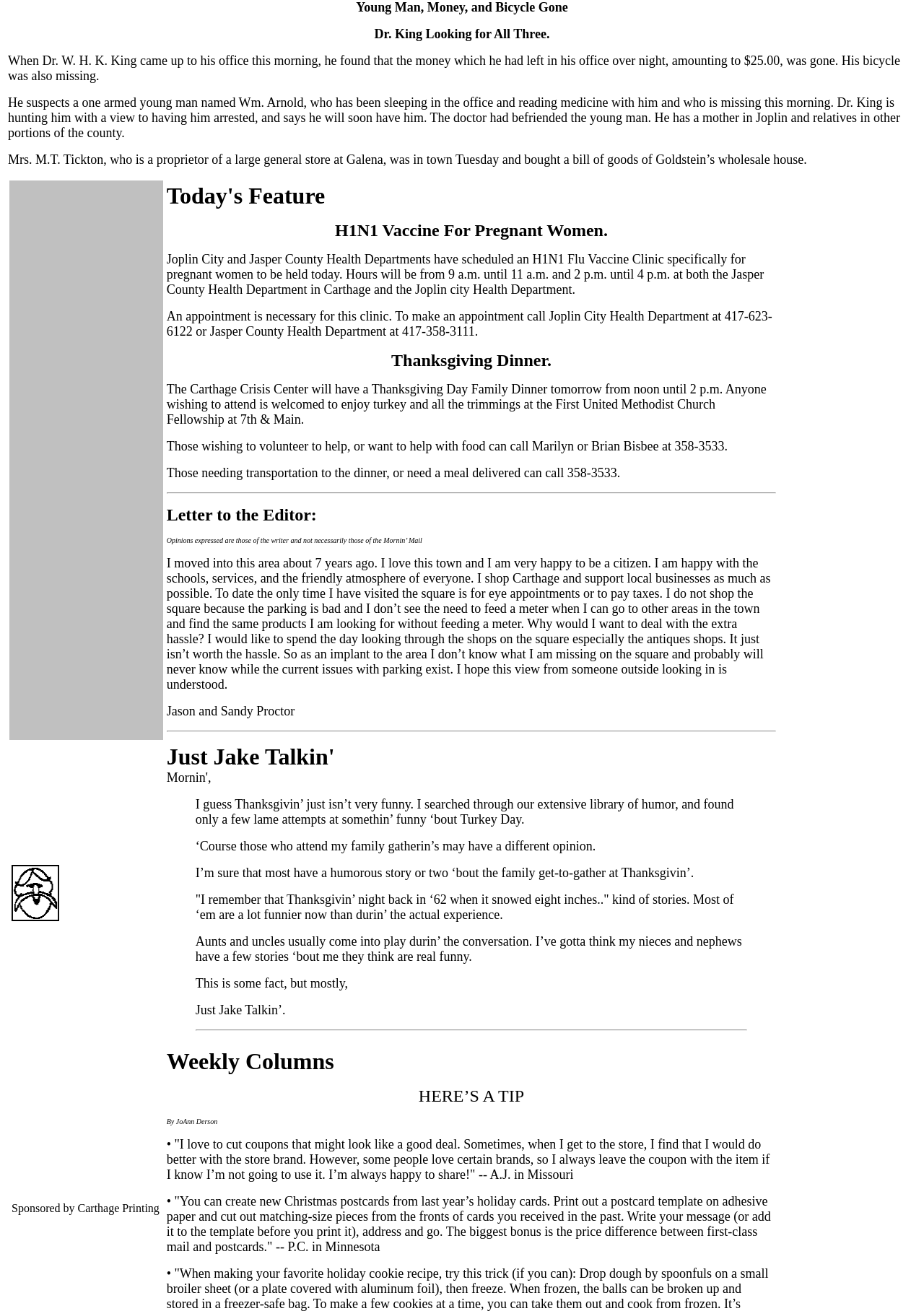Provide the bounding box for the UI element matching this description: "Weekly C".

[0.18, 0.808, 0.284, 0.817]